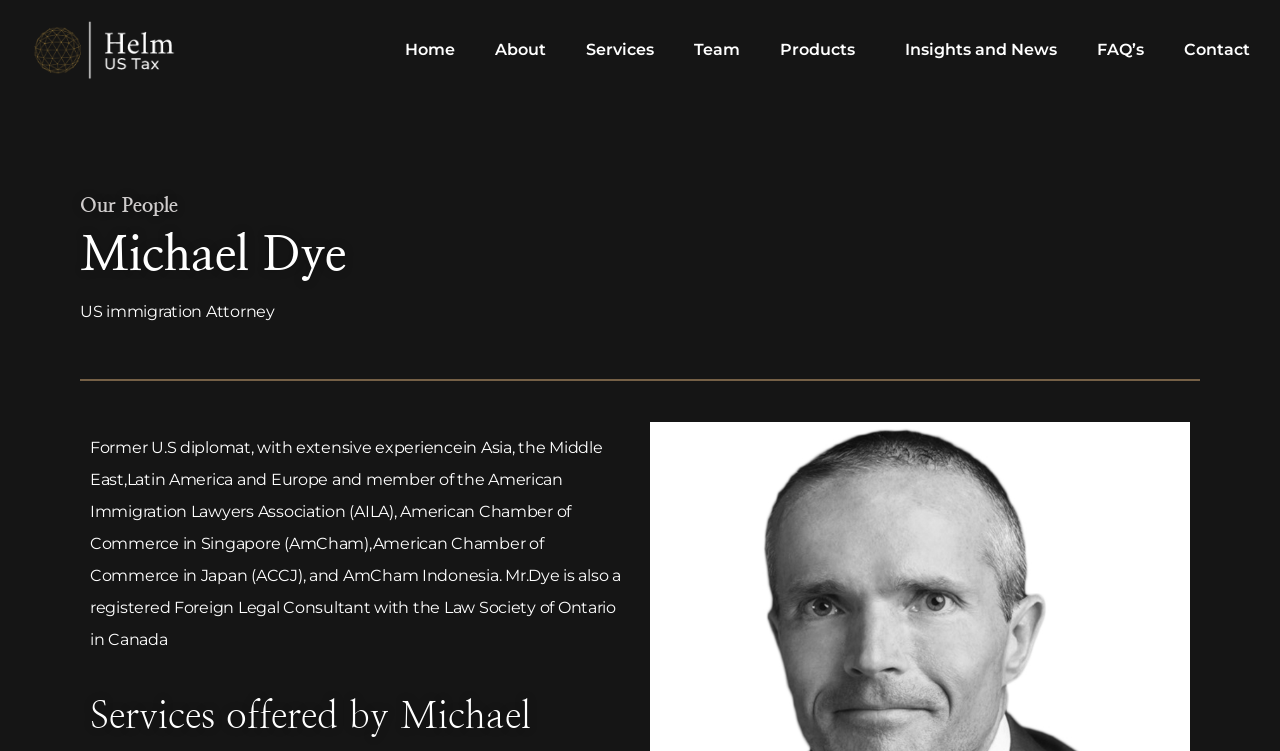Answer the following query with a single word or phrase:
What is the title of the section below Michael Dye's description?

Services offered by Michael